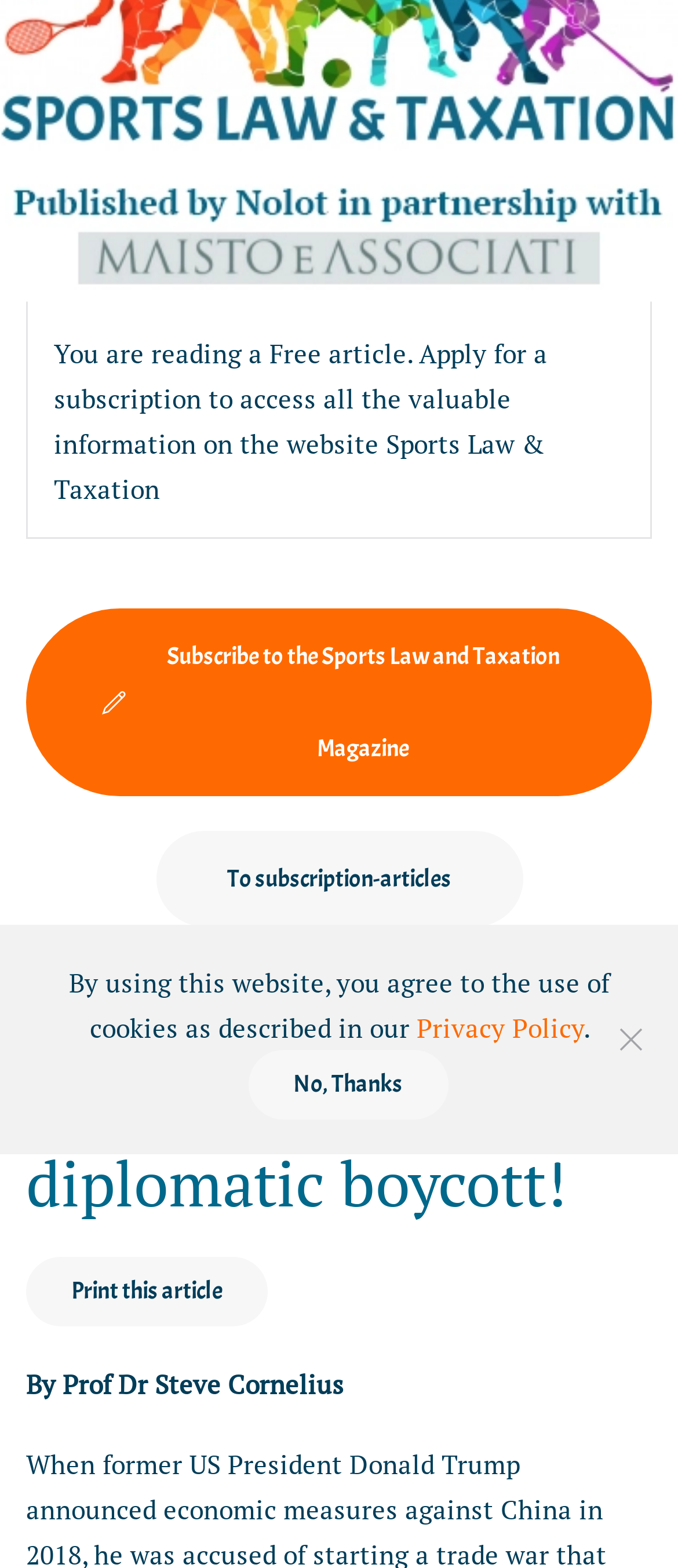What is the purpose of the button with an image?
Analyze the image and provide a thorough answer to the question.

I found a button element with an image, and its description is 'Open menu', which suggests that it is used to open a menu on the website.